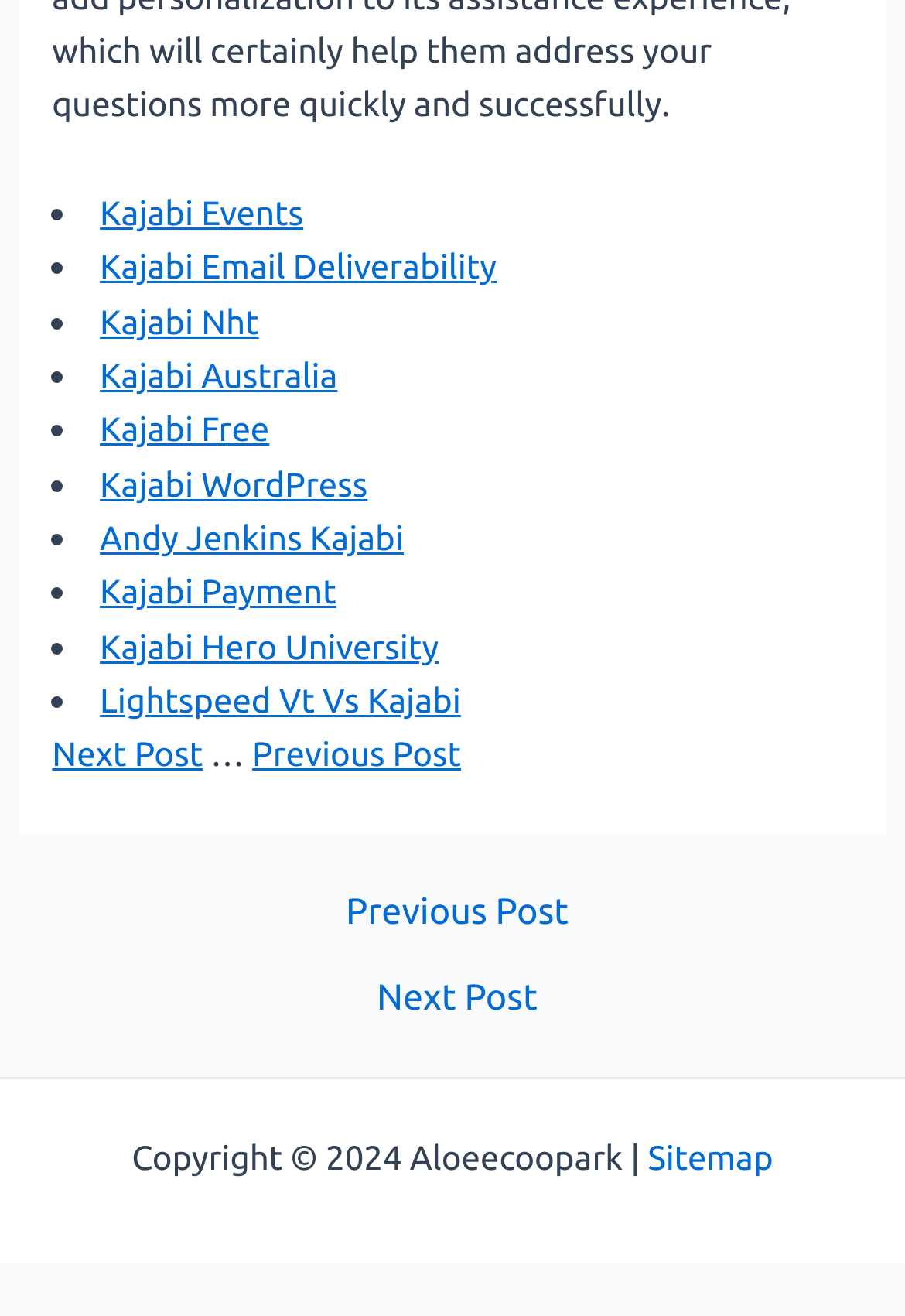Locate the bounding box coordinates of the area where you should click to accomplish the instruction: "Click on Kajabi Free".

[0.11, 0.311, 0.298, 0.341]